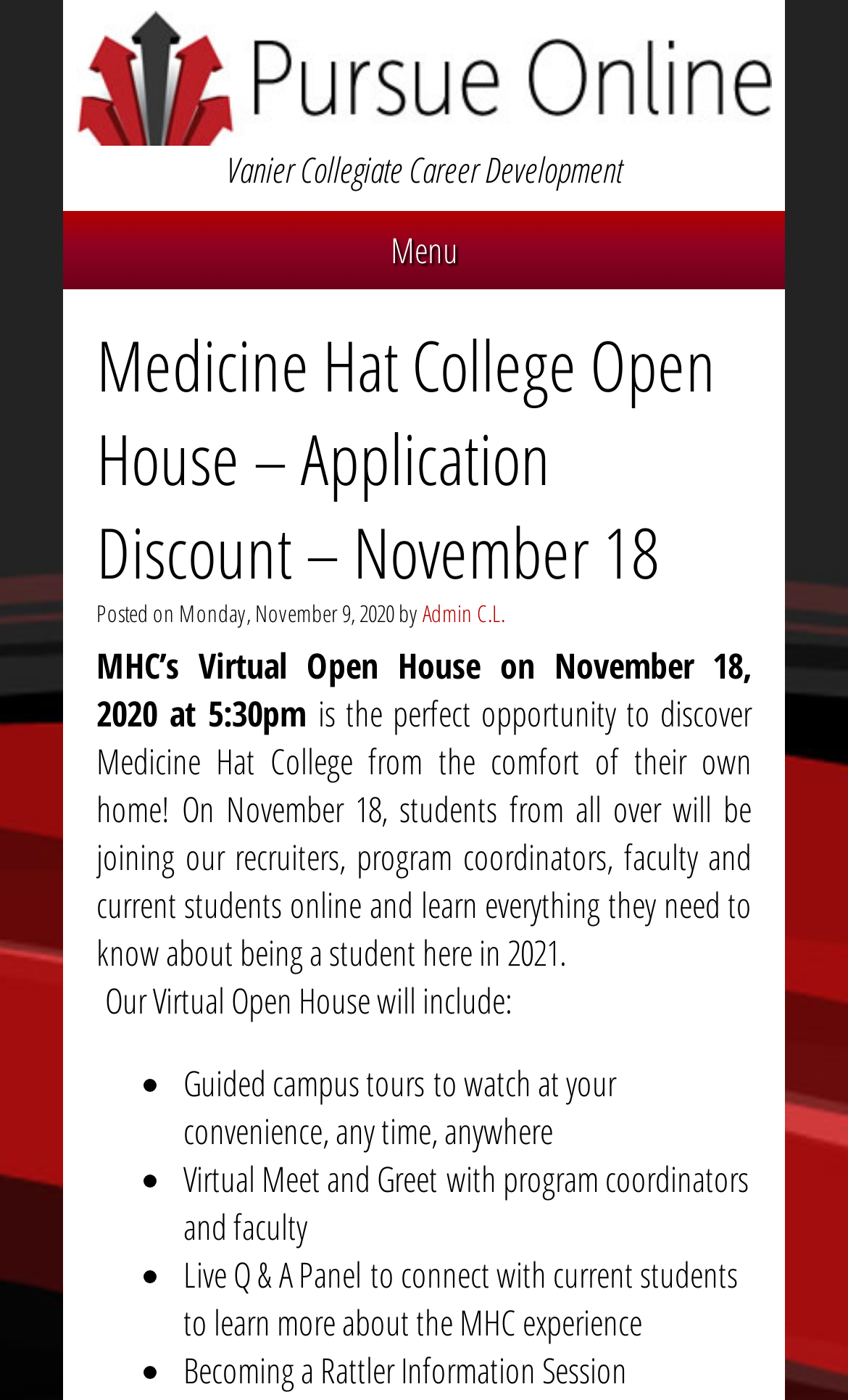Refer to the image and offer a detailed explanation in response to the question: What is included in the Virtual Open House?

I found the list of activities included in the Virtual Open House by reading the text 'Our Virtual Open House will include:' followed by a list of bullet points, which mentions guided campus tours, virtual meet and greet, live Q&A panel, and becoming a Rattler information session.